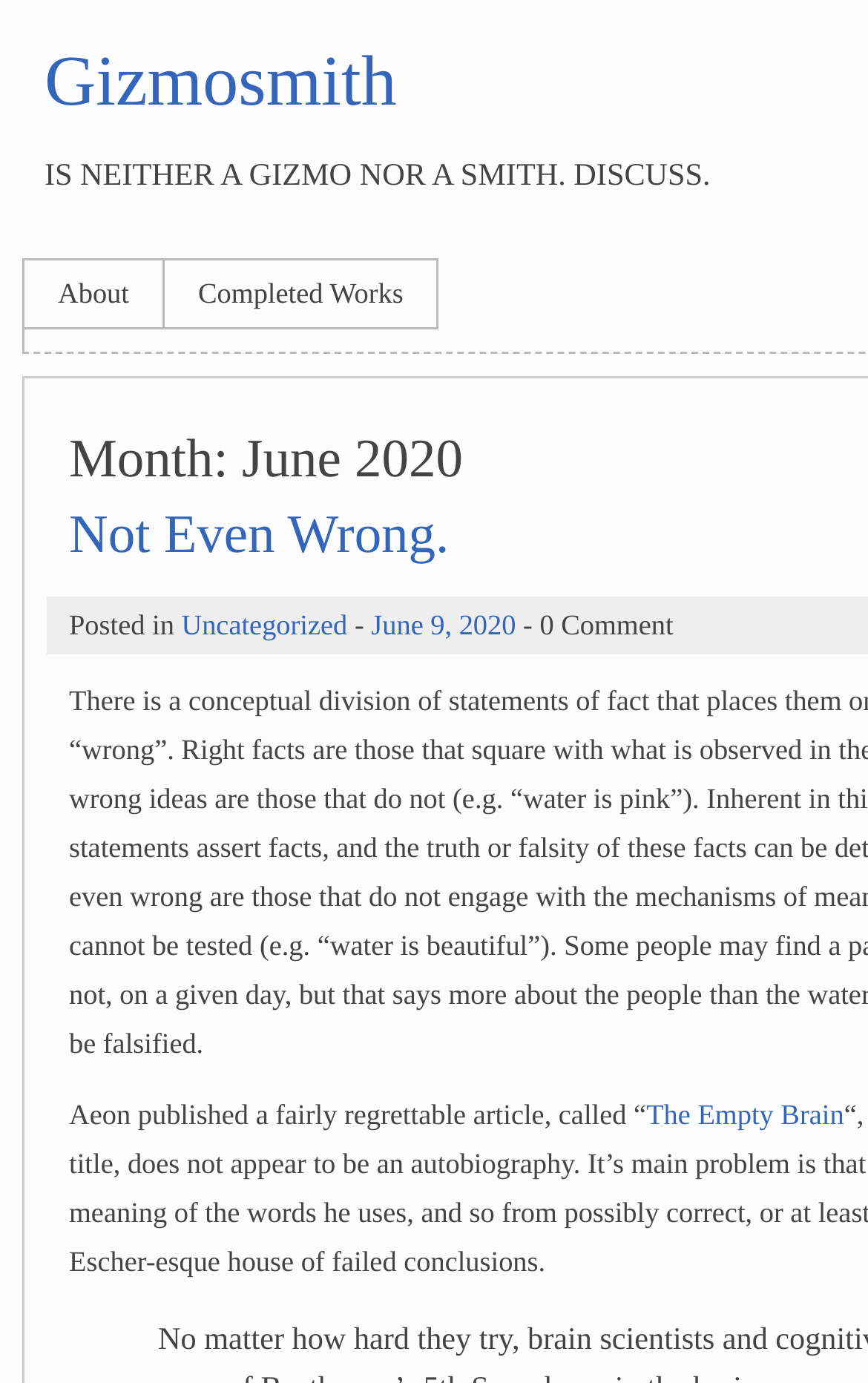Predict the bounding box of the UI element based on the description: "Completed Works". The coordinates should be four float numbers between 0 and 1, formatted as [left, top, right, bottom].

[0.19, 0.188, 0.503, 0.237]